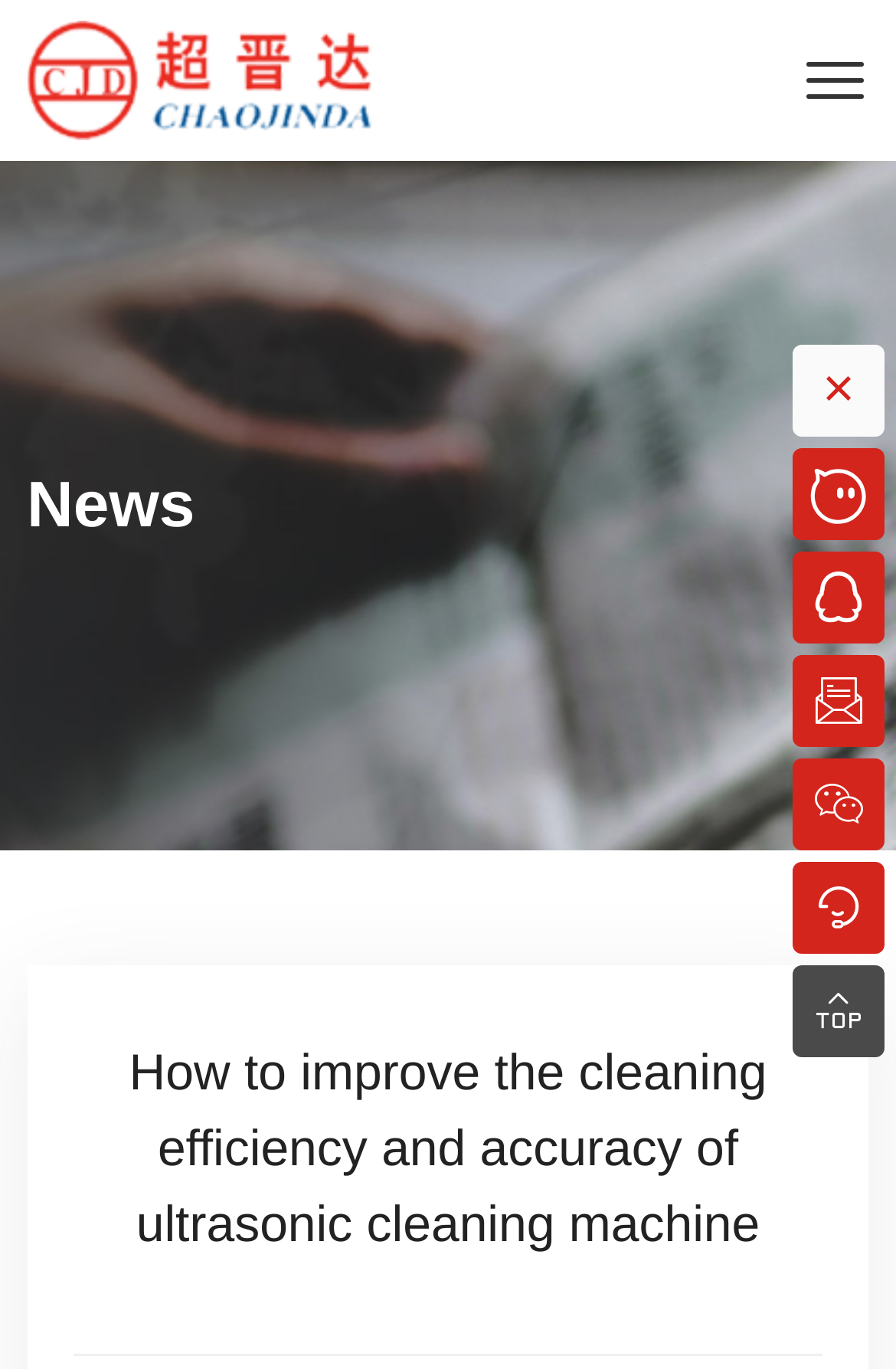What is the topic of the webpage?
Please look at the screenshot and answer in one word or a short phrase.

Ultrasonic cleaning machine